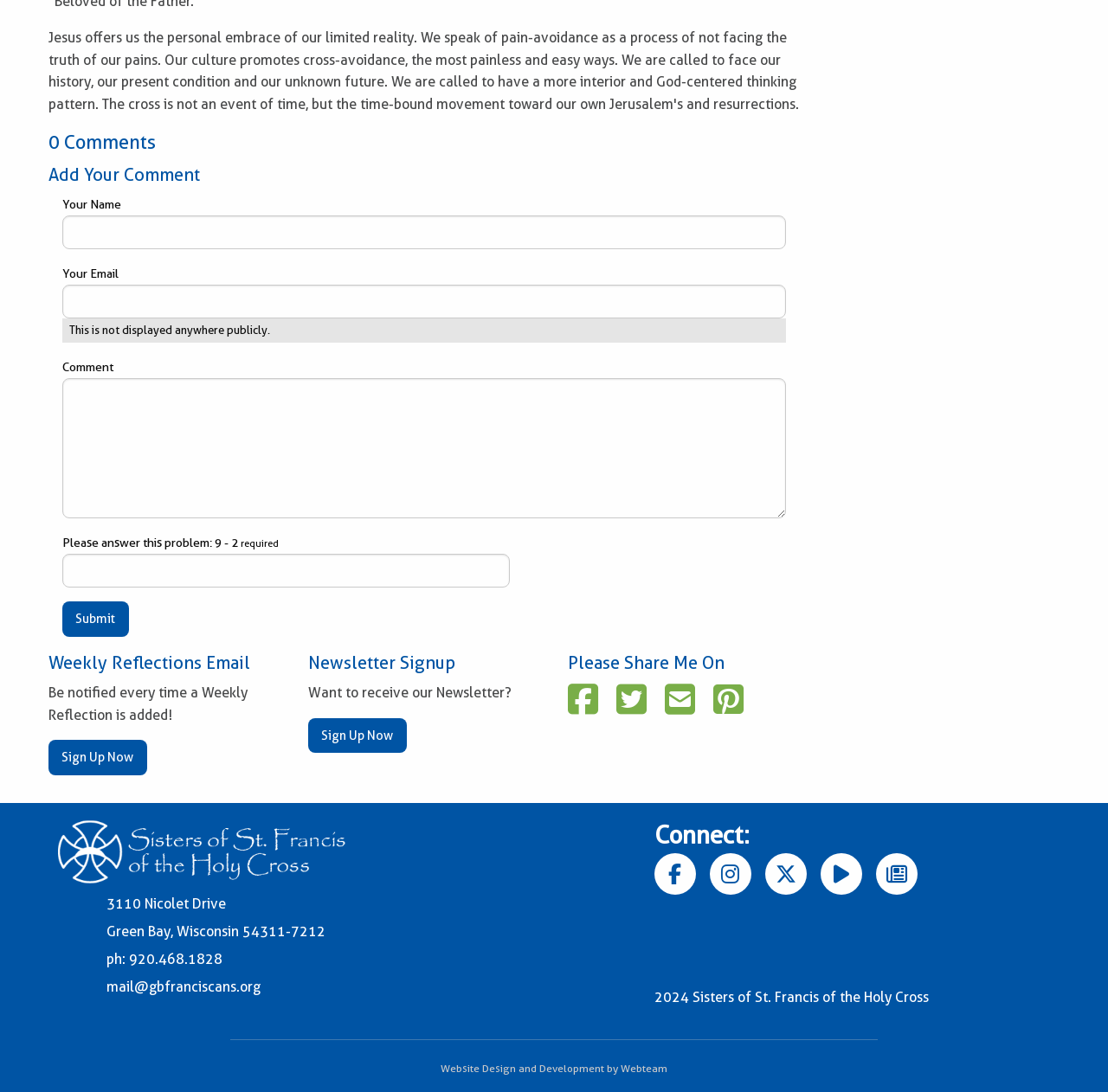Identify the bounding box for the UI element described as: "Send Email". The coordinates should be four float numbers between 0 and 1, i.e., [left, top, right, bottom].

[0.6, 0.624, 0.631, 0.656]